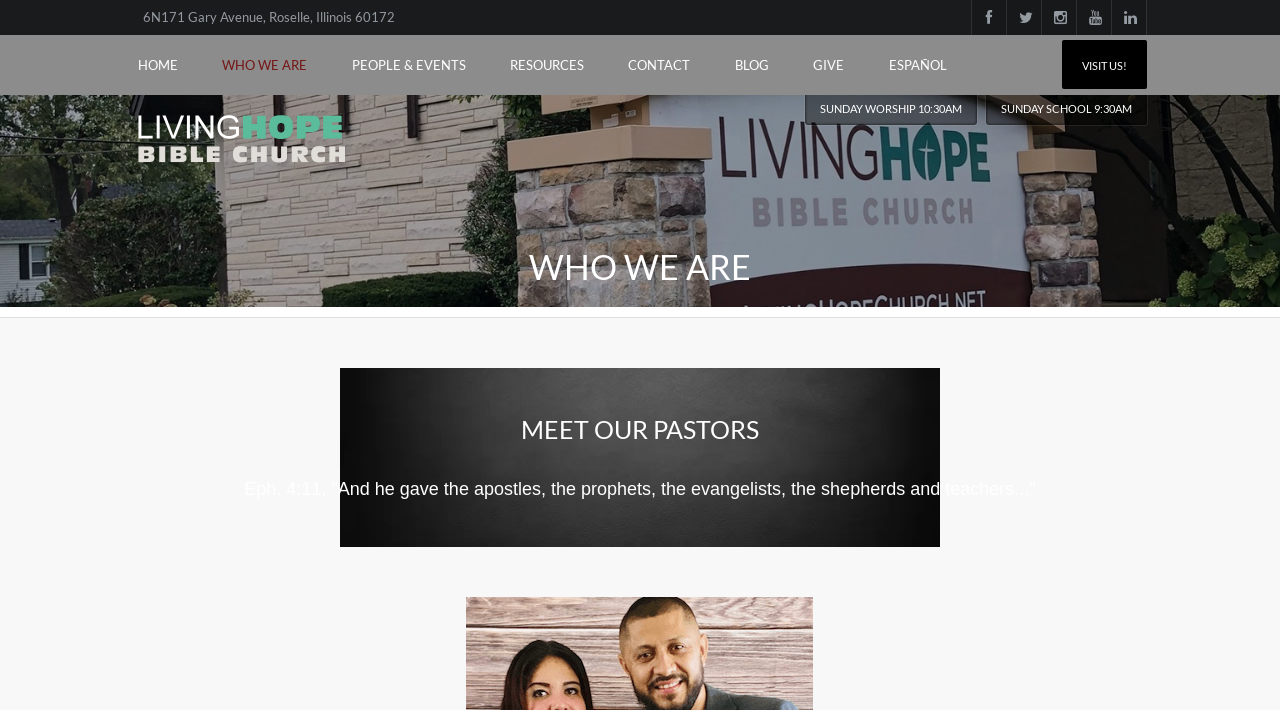Using the format (top-left x, top-left y, bottom-right x, bottom-right y), provide the bounding box coordinates for the described UI element. All values should be floating point numbers between 0 and 1: Contact

[0.475, 0.049, 0.555, 0.134]